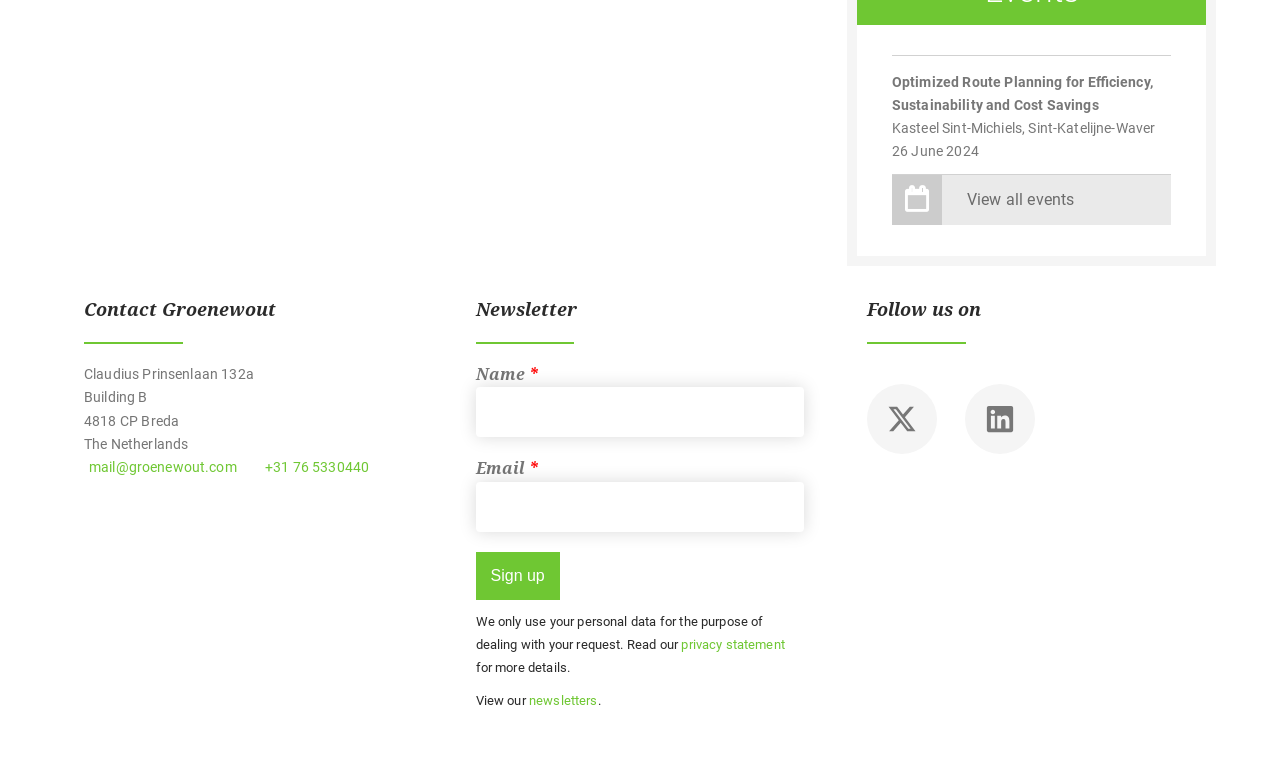Extract the bounding box coordinates for the UI element described by the text: "newsletters". The coordinates should be in the form of [left, top, right, bottom] with values between 0 and 1.

[0.413, 0.909, 0.467, 0.928]